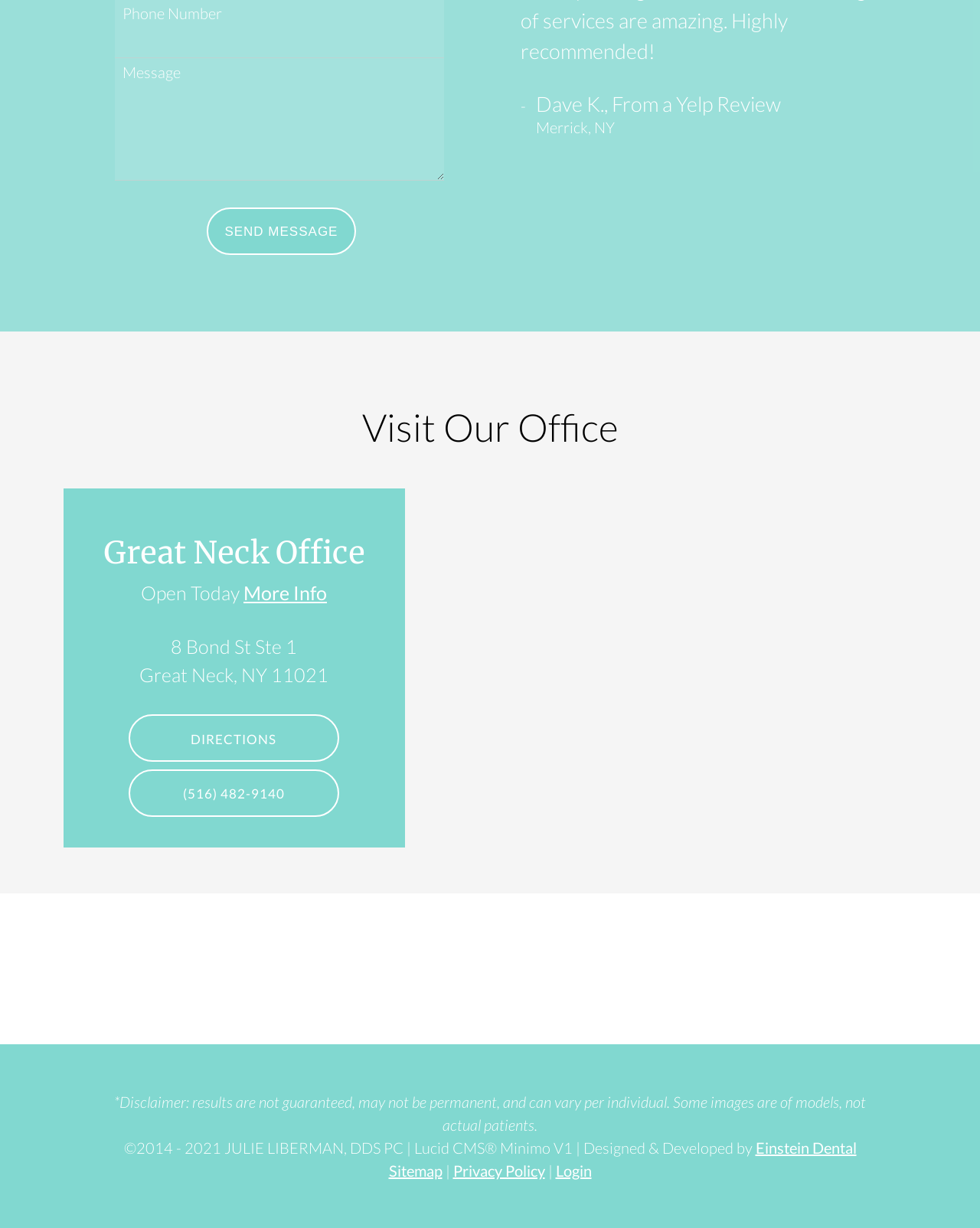Can you provide the bounding box coordinates for the element that should be clicked to implement the instruction: "Enter a message"?

[0.117, 0.047, 0.453, 0.147]